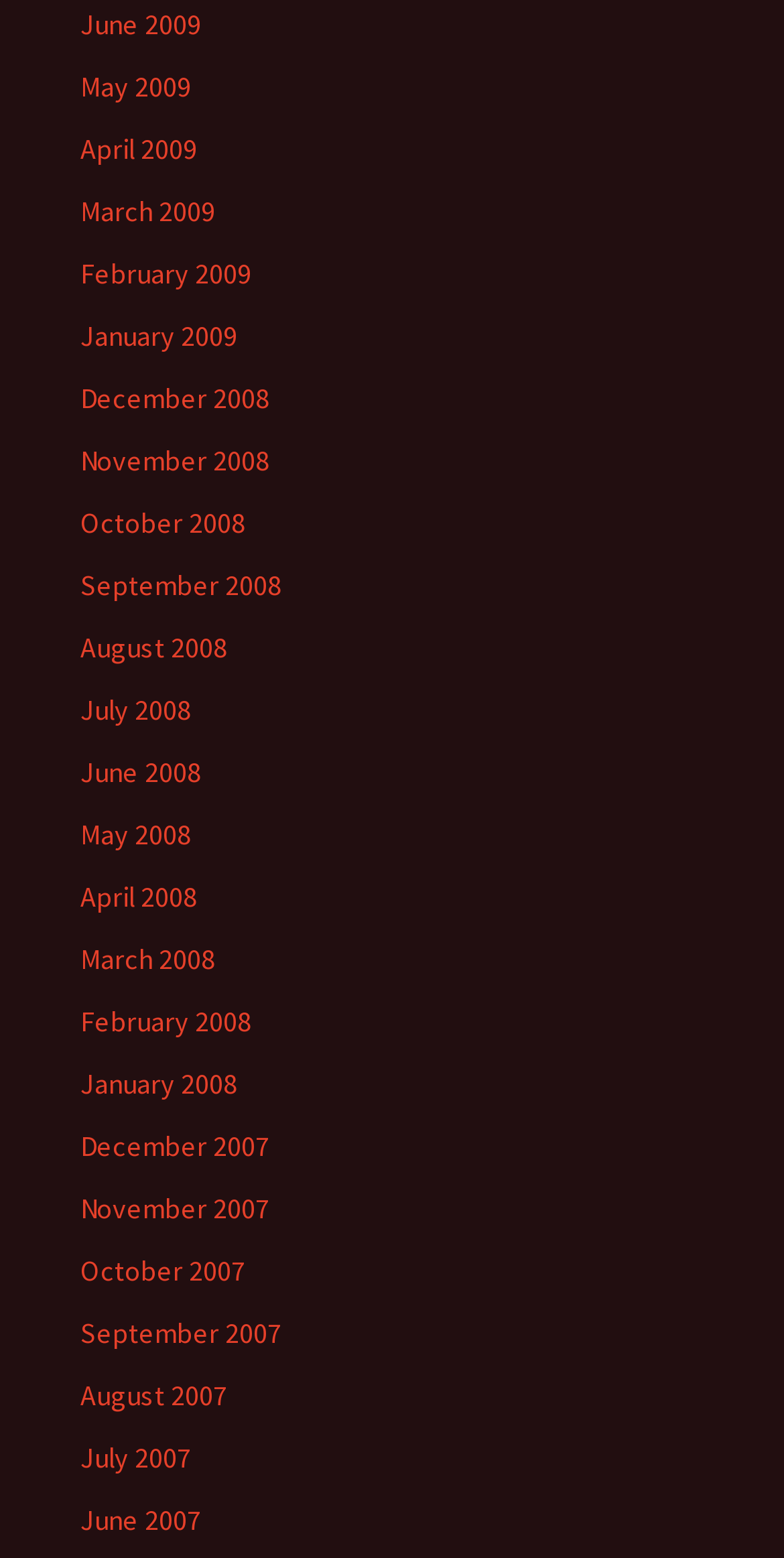Answer the question in a single word or phrase:
How many links are there in the first row?

6